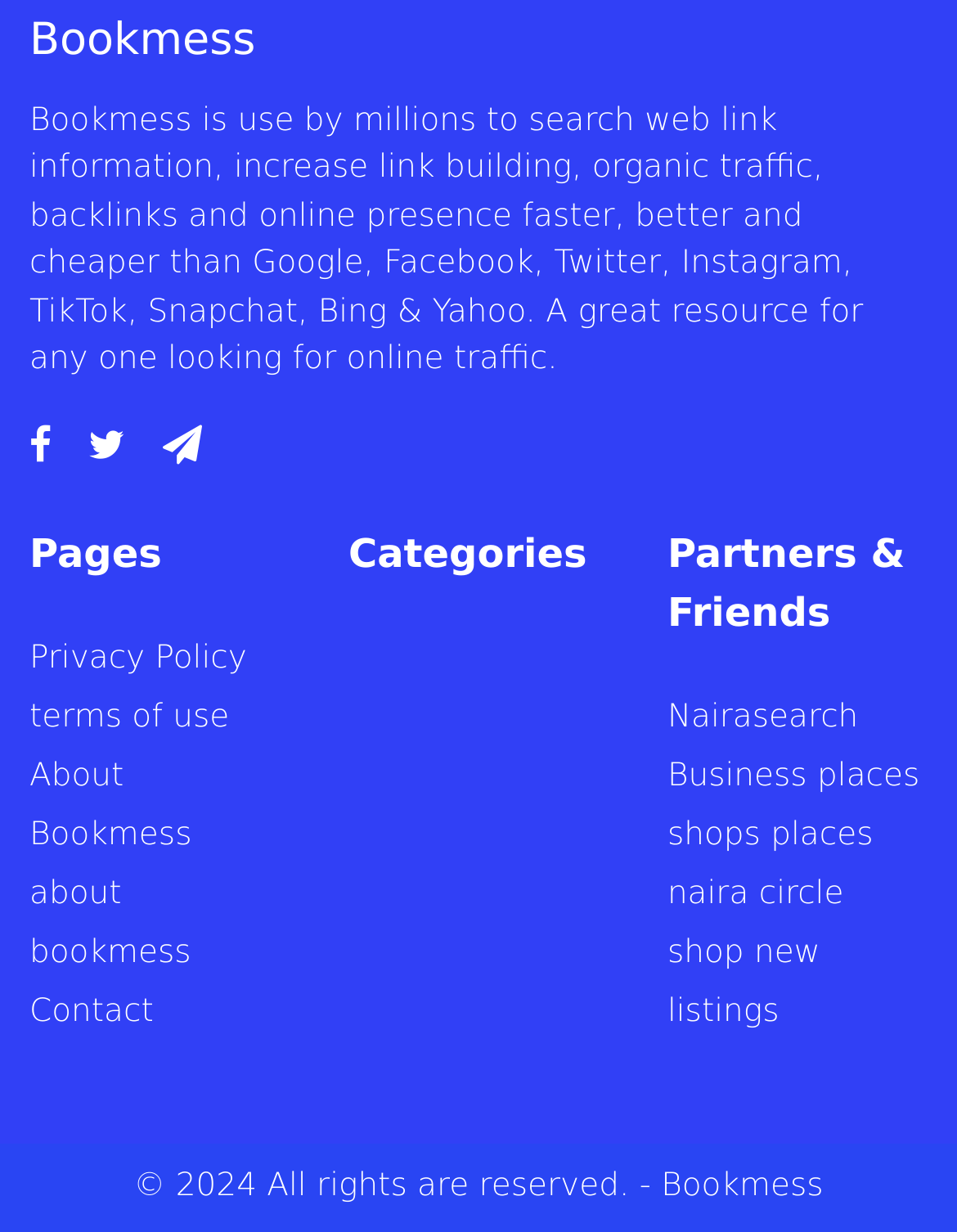Based on the description "March 29, 2023", find the bounding box of the specified UI element.

None